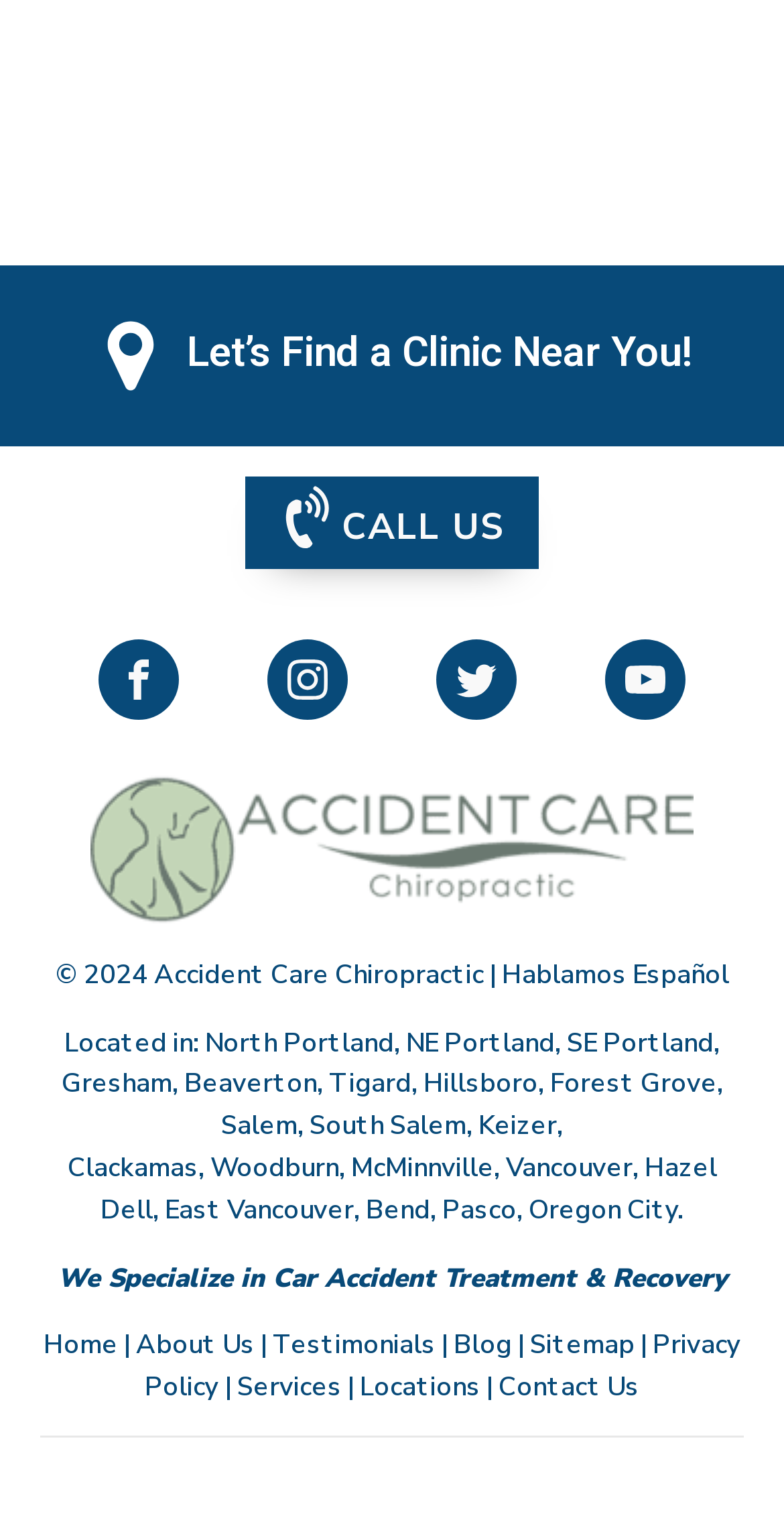Find the bounding box of the web element that fits this description: "Visit our Facebook".

[0.126, 0.421, 0.228, 0.474]